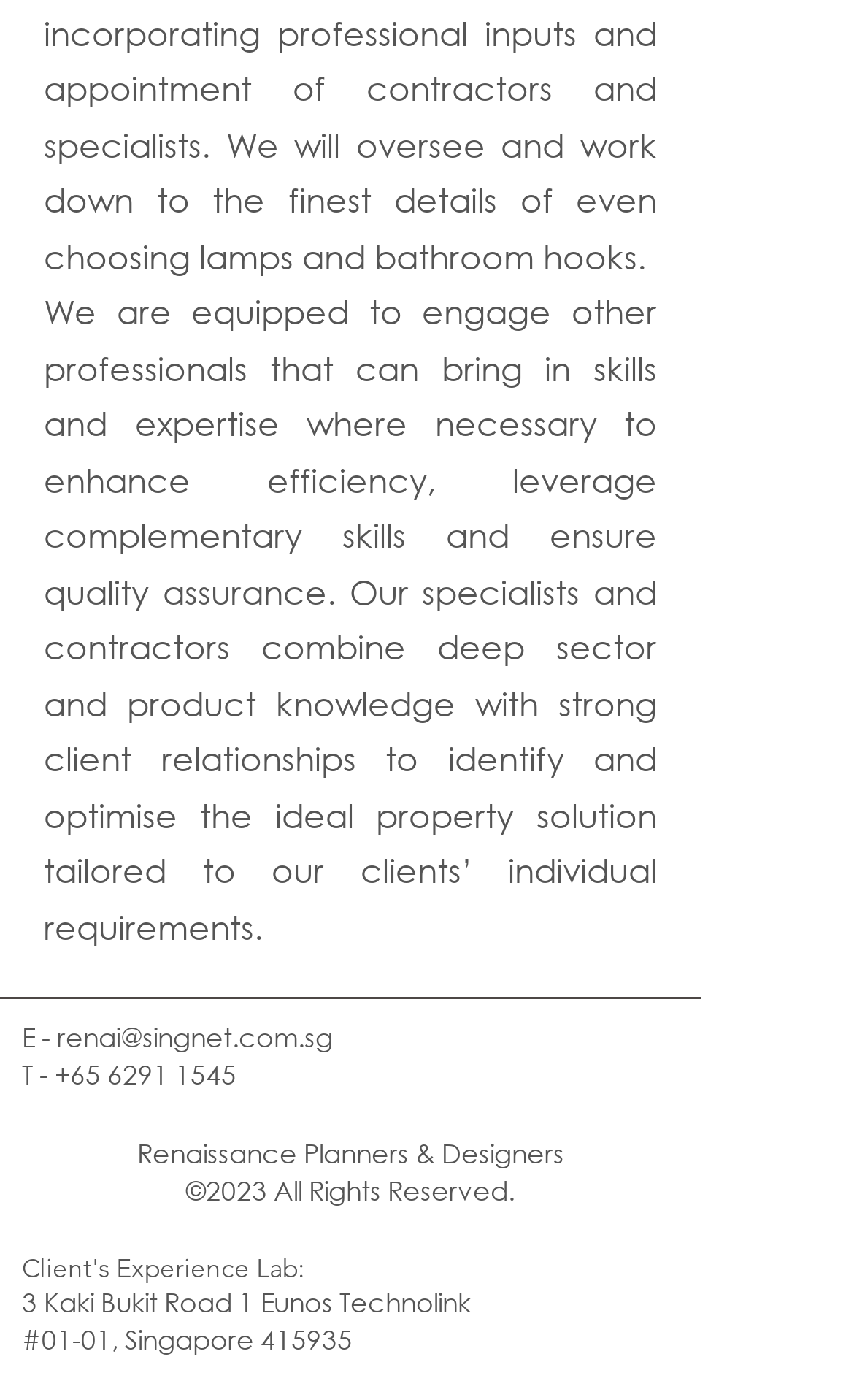What is the address?
Please respond to the question with as much detail as possible.

The address can be found at the bottom of the webpage, where the contact information is provided. The static text elements with the texts '3 Kaki Bukit Road 1 Eunos Technolink' and '#01-01, Singapore 415935' have bounding box coordinates of [0.026, 0.917, 0.551, 0.944] and [0.026, 0.944, 0.413, 0.971] respectively, which suggests they are located near the bottom of the page.